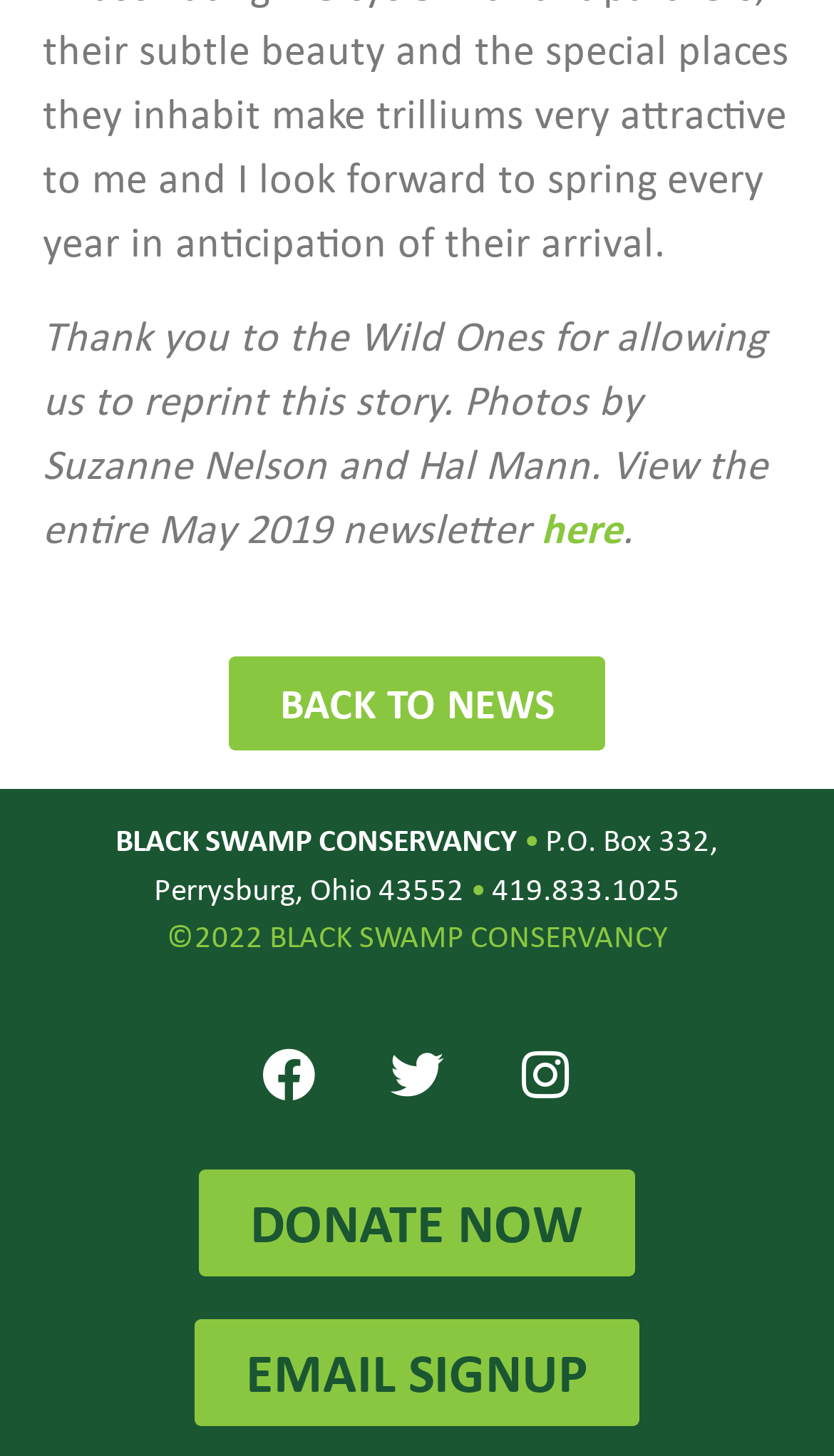How can I view the entire May 2019 newsletter?
Answer with a single word or phrase, using the screenshot for reference.

Click 'here'